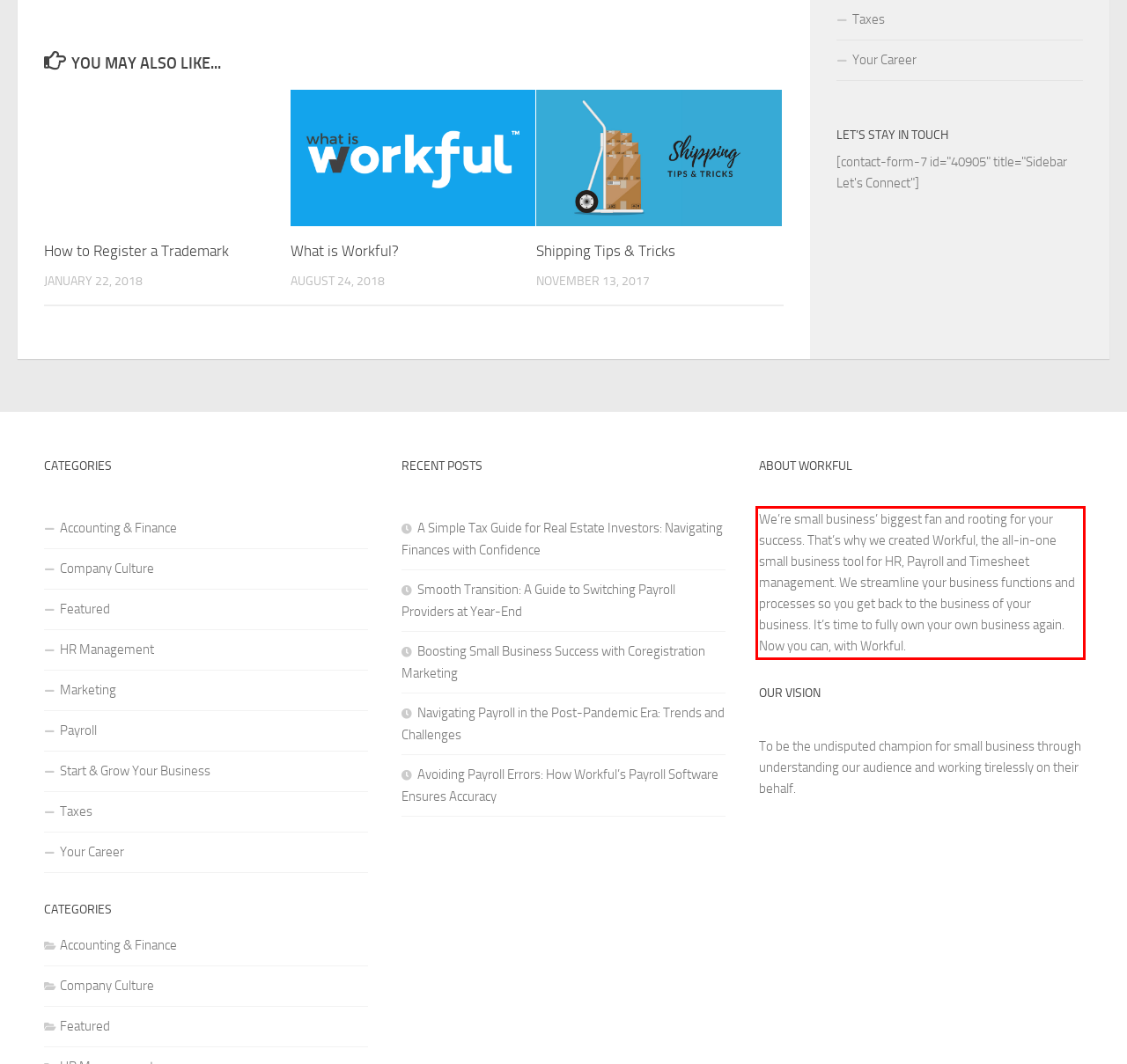You are presented with a screenshot containing a red rectangle. Extract the text found inside this red bounding box.

We’re small business’ biggest fan and rooting for your success. That’s why we created Workful, the all-in-one small business tool for HR, Payroll and Timesheet management. We streamline your business functions and processes so you get back to the business of your business. It’s time to fully own your own business again. Now you can, with Workful.